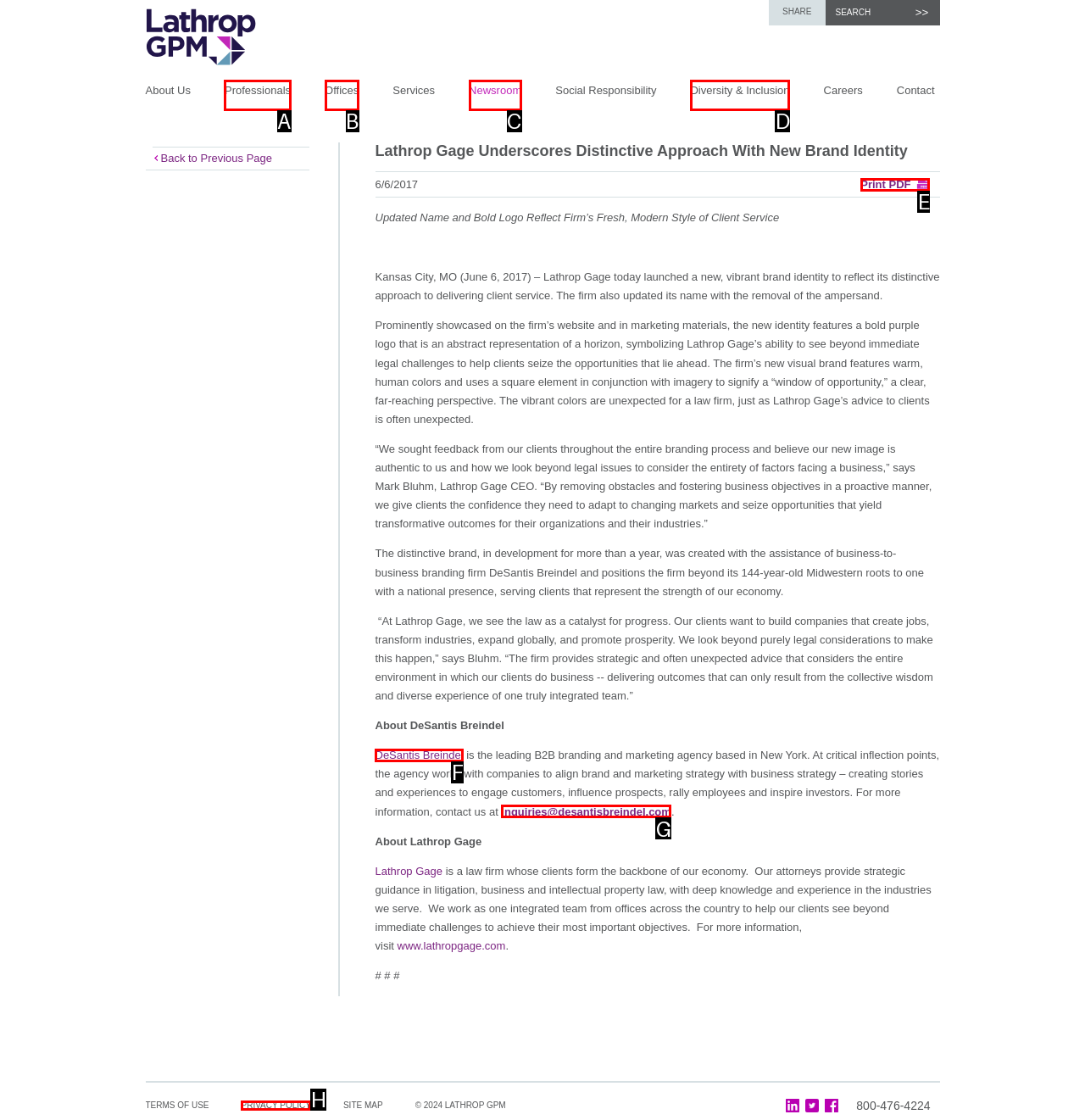Tell me which one HTML element best matches the description: Privacy Policy
Answer with the option's letter from the given choices directly.

H